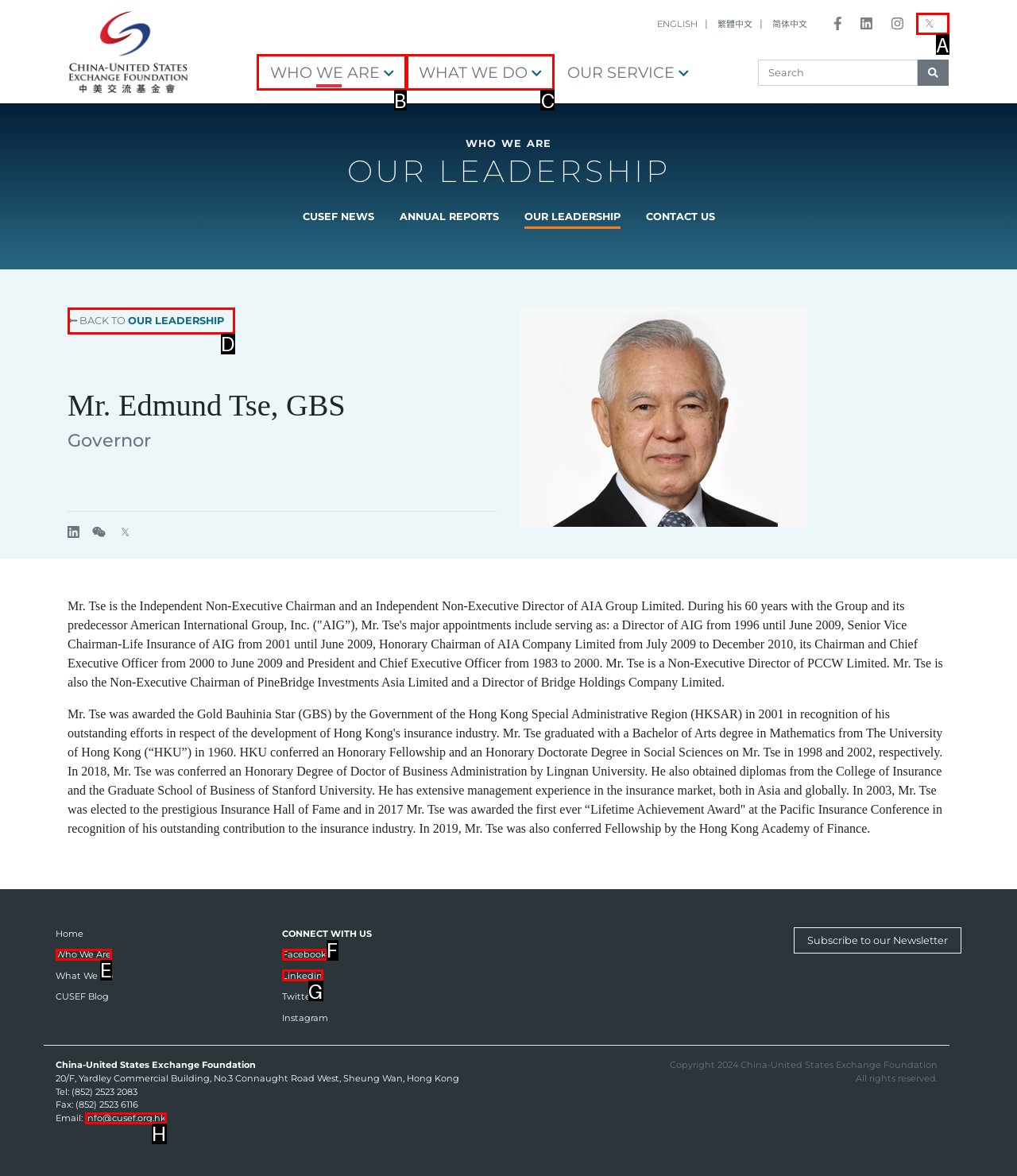Tell me which one HTML element best matches the description: Linkedin Answer with the option's letter from the given choices directly.

G